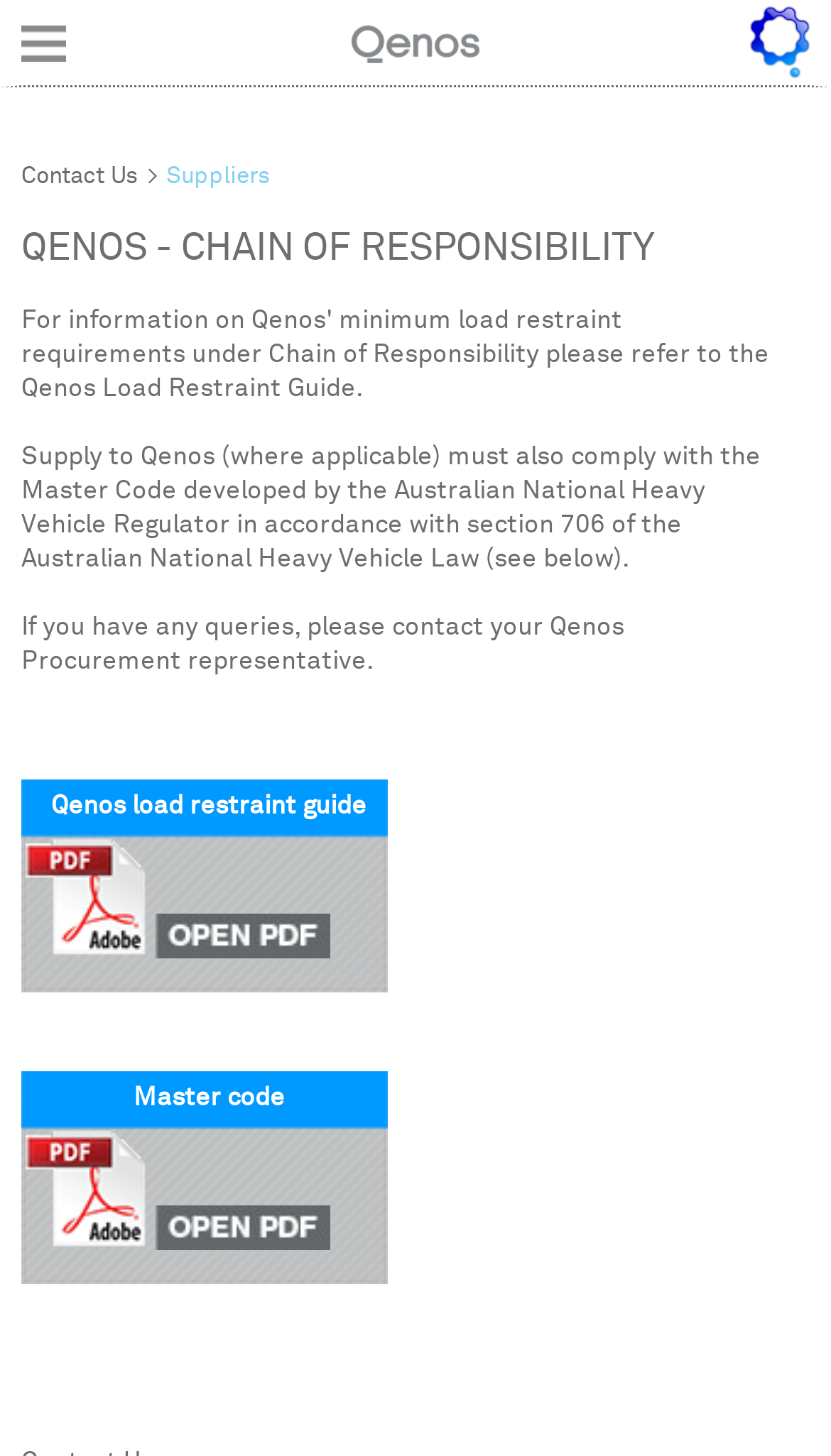Describe all the key features of the webpage in detail.

The webpage is about Qenos and its chain of responsibility. At the top, there are two links, one on the left and one on the right. Below these links, there is a navigation menu with three links: "Contact Us", "Suppliers", and a greater-than symbol. 

The main content of the page starts with a heading "QENOS - CHAIN OF RESPONSIBILITY" in a prominent font size. Below the heading, there is a paragraph of text explaining that suppliers to Qenos must comply with the Master Code developed by the Australian National Heavy Vehicle Regulator. 

Further down, there is another paragraph of text stating that if you have any queries, you should contact your Qenos Procurement representative. 

The page then features two tables, one below the other. The first table has three rows, with the first row containing a cell with the text "Qenos load restraint guide". The second and third rows of the first table are empty, but they contain links. 

The second table also has three rows, with the first row containing a cell with the text "Master code". The second and third rows of the second table are empty, but they contain links. 

Throughout the page, there are several links, some of which are empty, and some contain text. The overall structure of the page is organized, with clear headings and concise text.